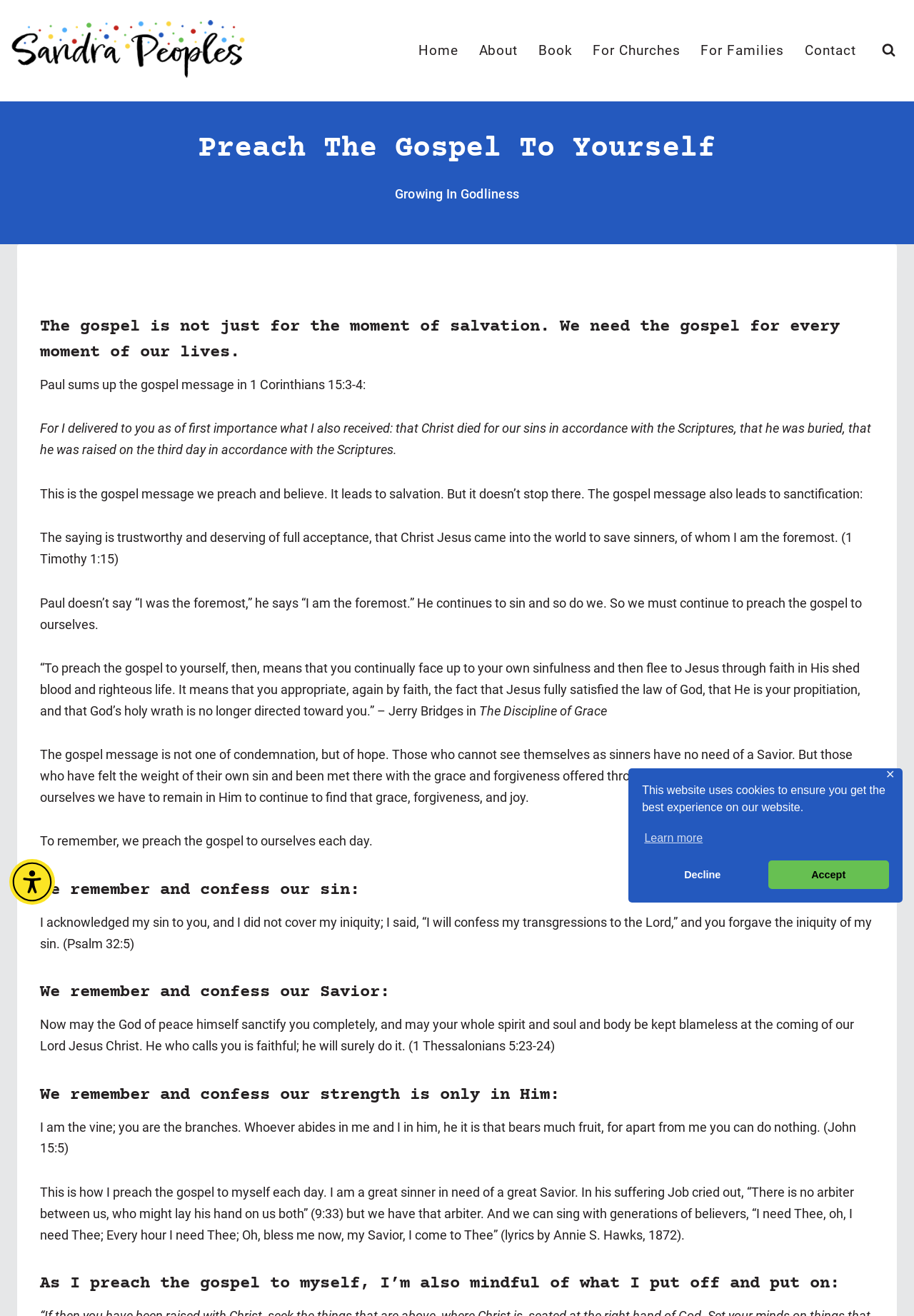Pinpoint the bounding box coordinates of the clickable area necessary to execute the following instruction: "View the 'Search Form'". The coordinates should be given as four float numbers between 0 and 1, namely [left, top, right, bottom].

[0.955, 0.027, 0.989, 0.05]